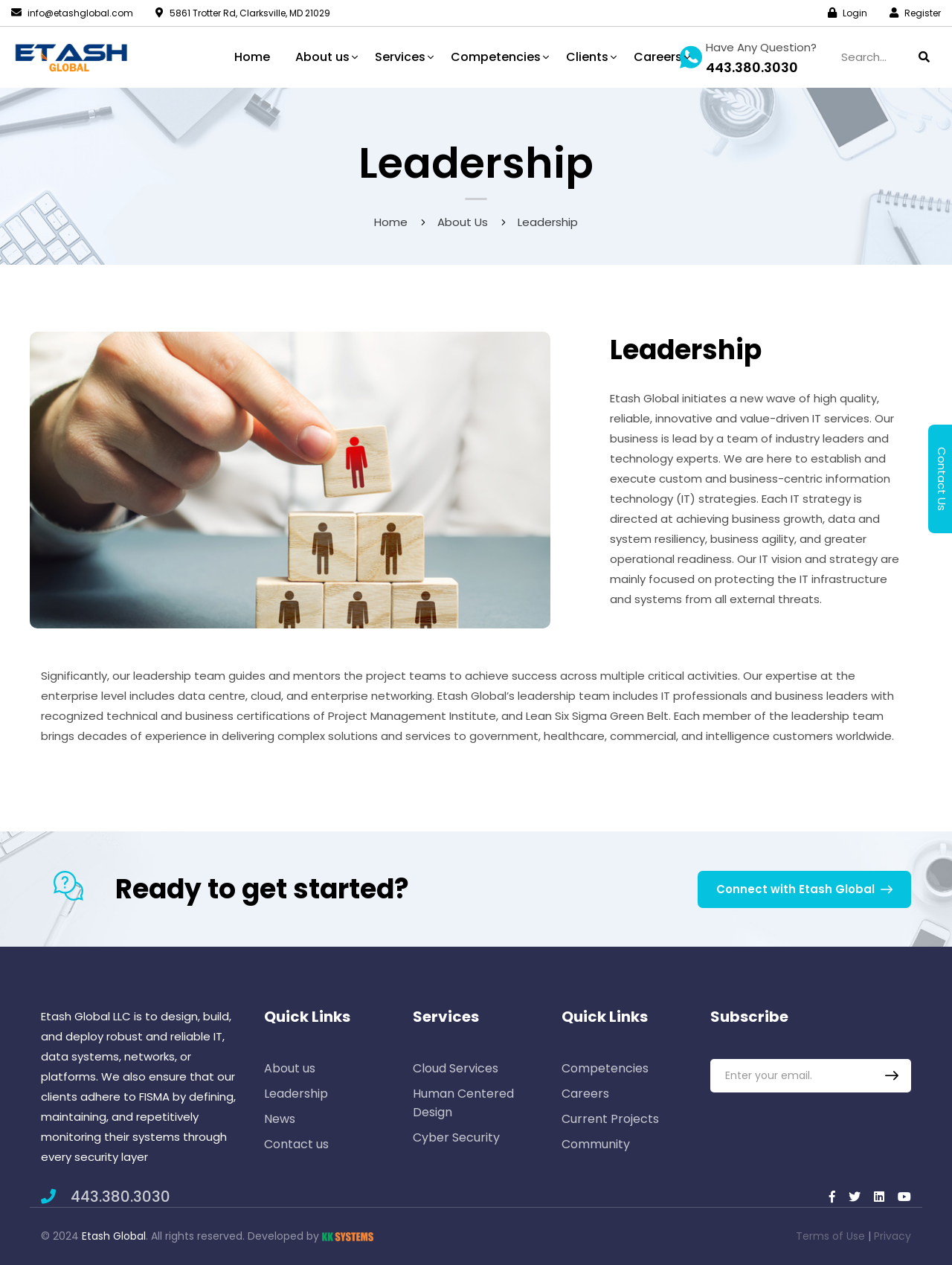What certifications do the leadership team members hold?
Refer to the screenshot and respond with a concise word or phrase.

Project Management Institute and Lean Six Sigma Green Belt